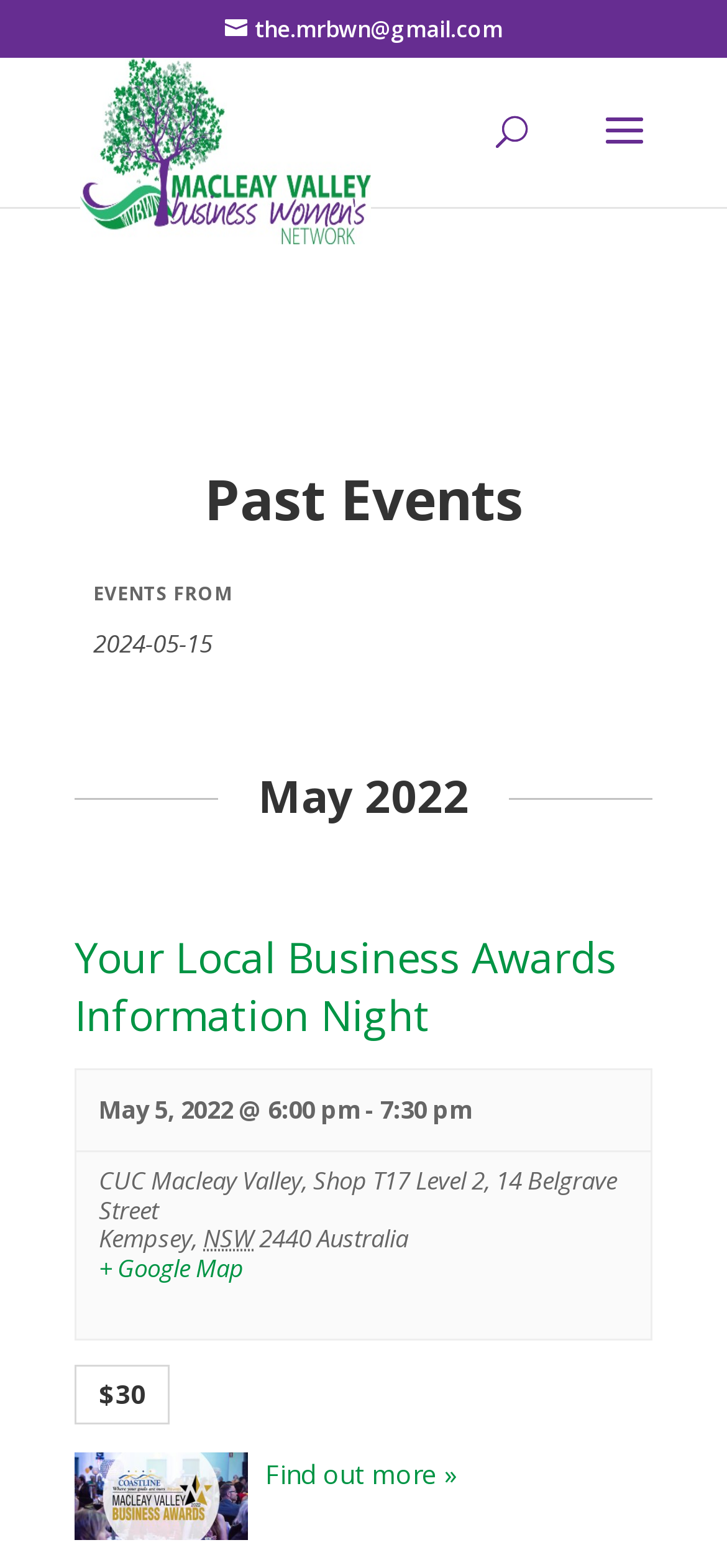Please provide a brief answer to the question using only one word or phrase: 
What is the location of the event 'Your Local Business Awards Information Night'?

CUC Macleay Valley, Shop T17 Level 2, 14 Belgrave Street, Kempsey, NSW 2440, Australia